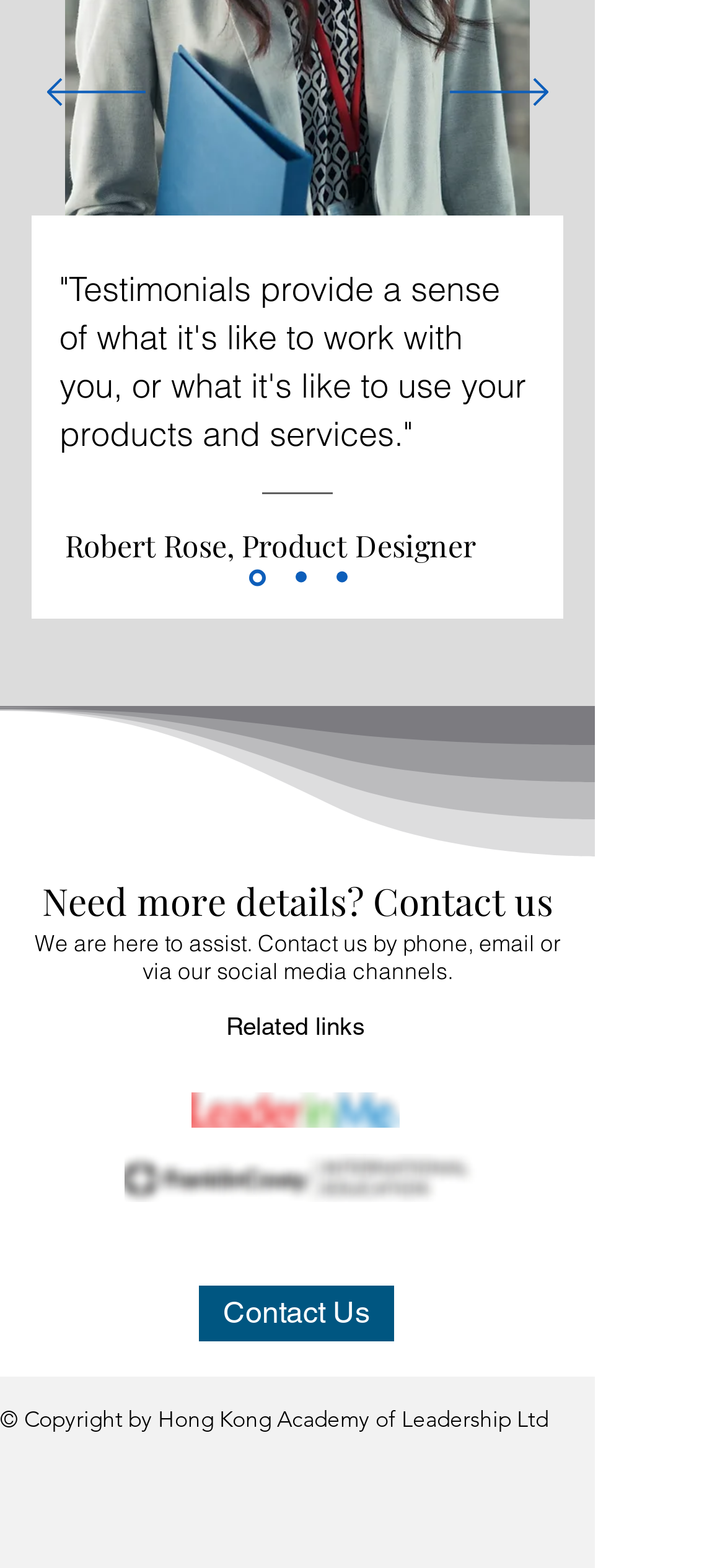Respond to the following query with just one word or a short phrase: 
What is the name of the product designer quoted on the page?

Robert Rose